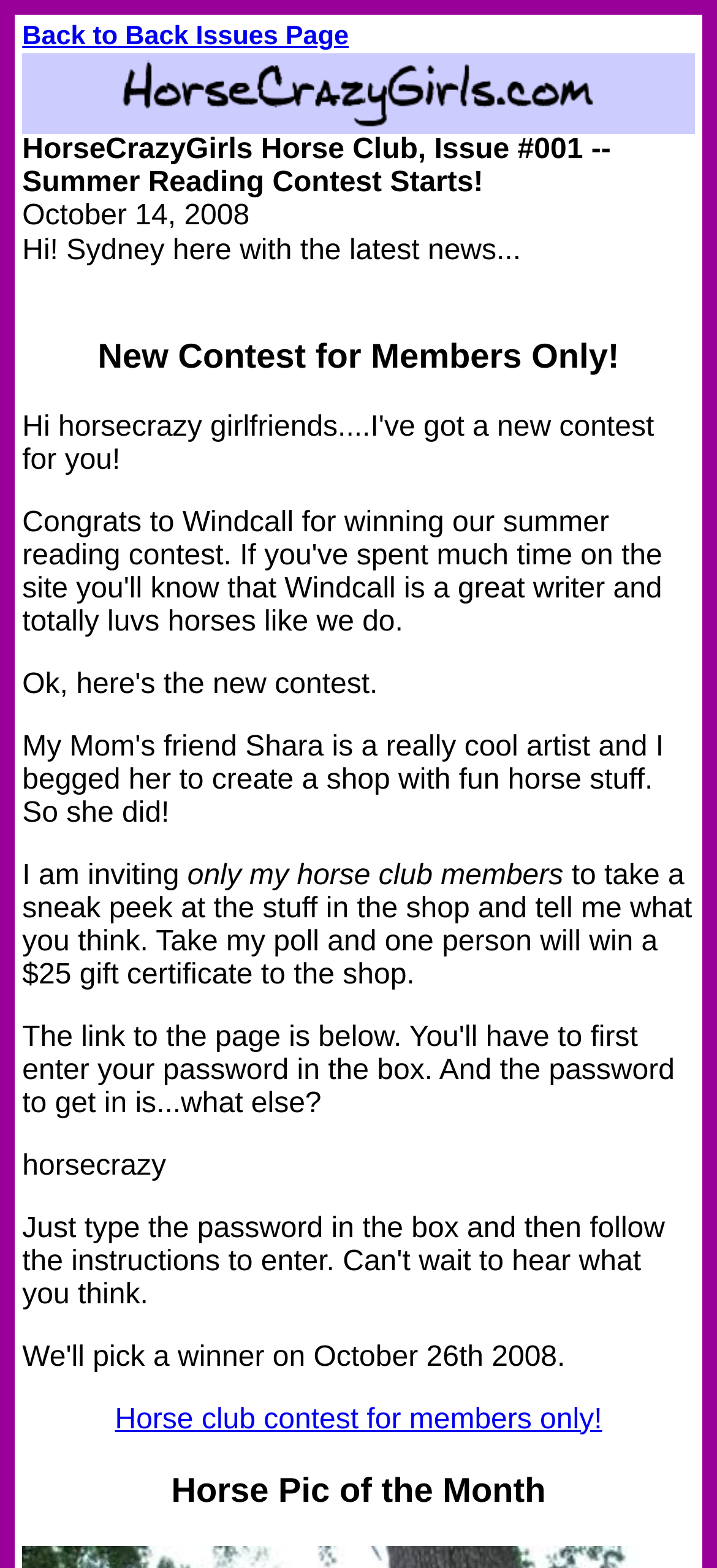Extract the bounding box coordinates for the HTML element that matches this description: "Back to Back Issues Page". The coordinates should be four float numbers between 0 and 1, i.e., [left, top, right, bottom].

[0.031, 0.014, 0.486, 0.033]